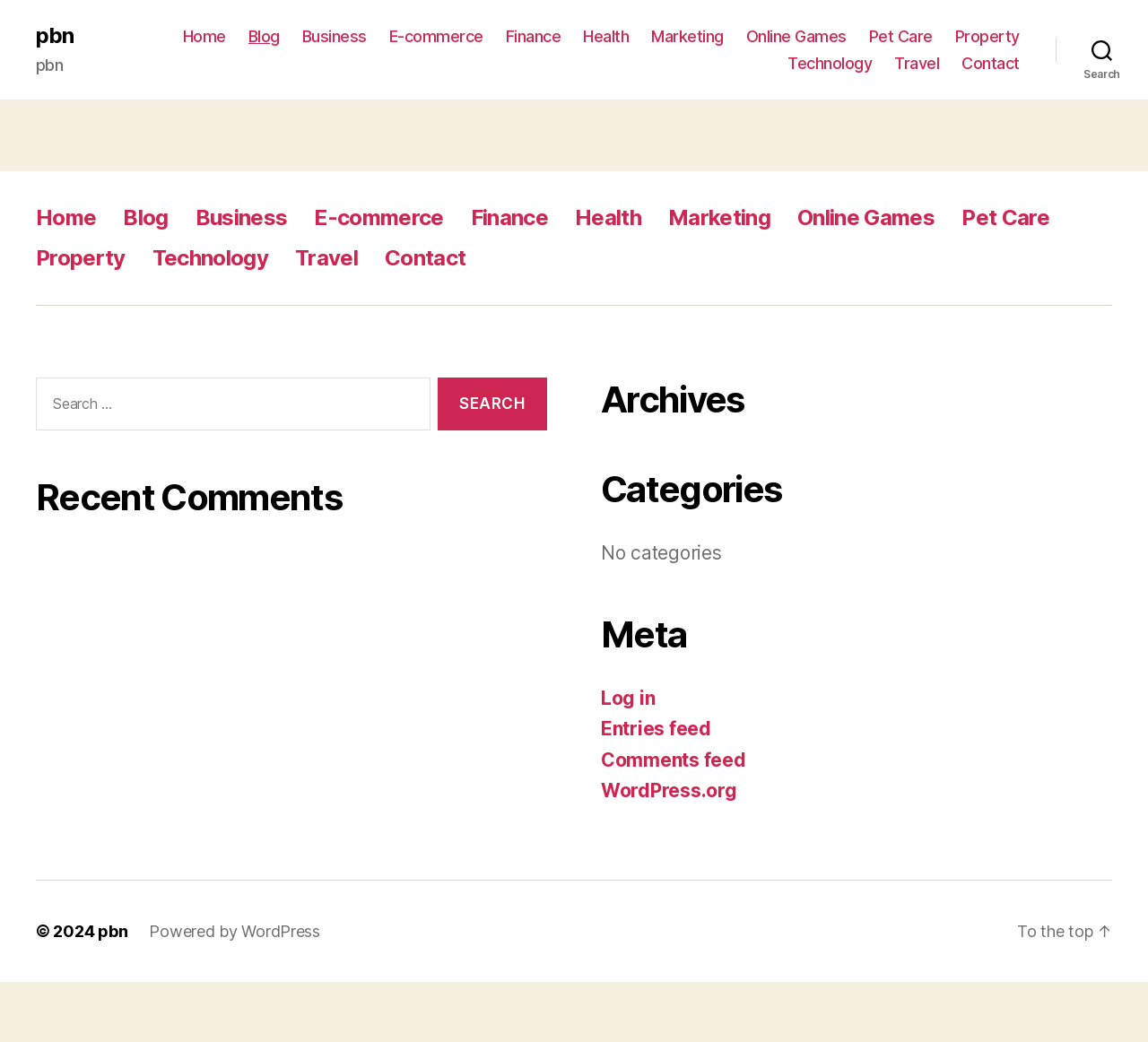What is the title of the section below the navigation menu?
From the screenshot, supply a one-word or short-phrase answer.

Recent Comments